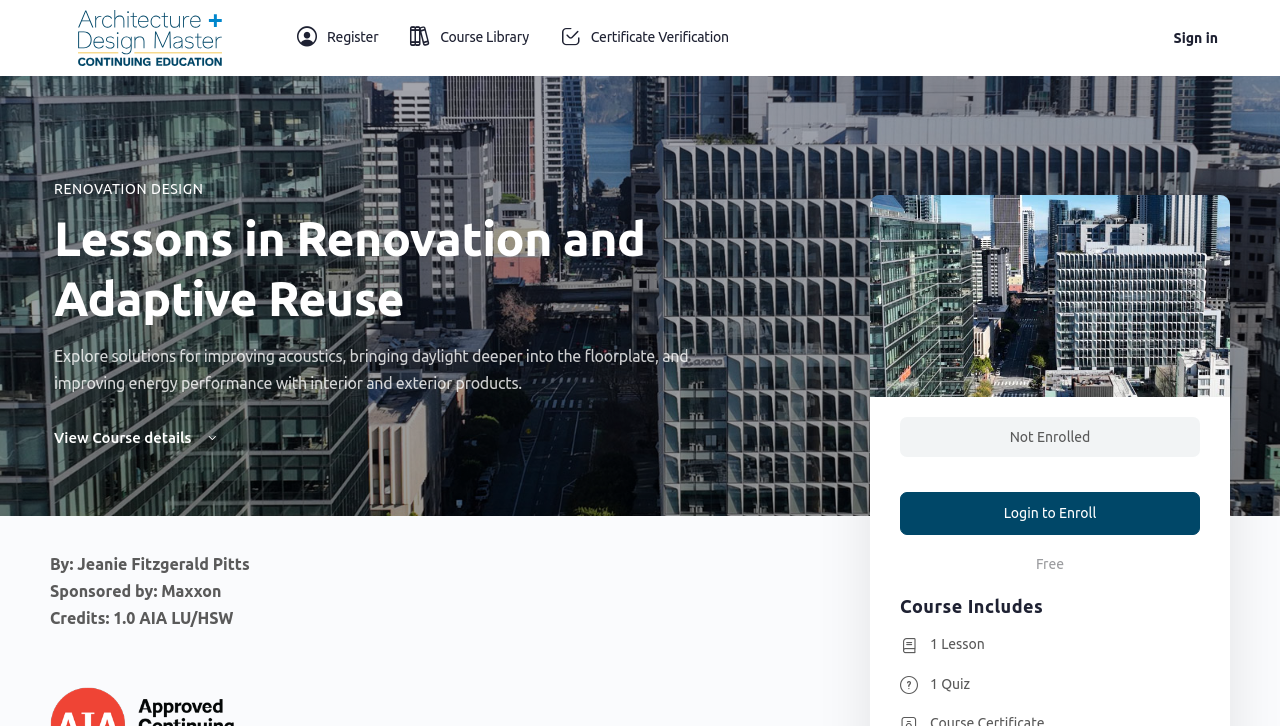How many lessons are in the course?
Respond with a short answer, either a single word or a phrase, based on the image.

1 Lesson